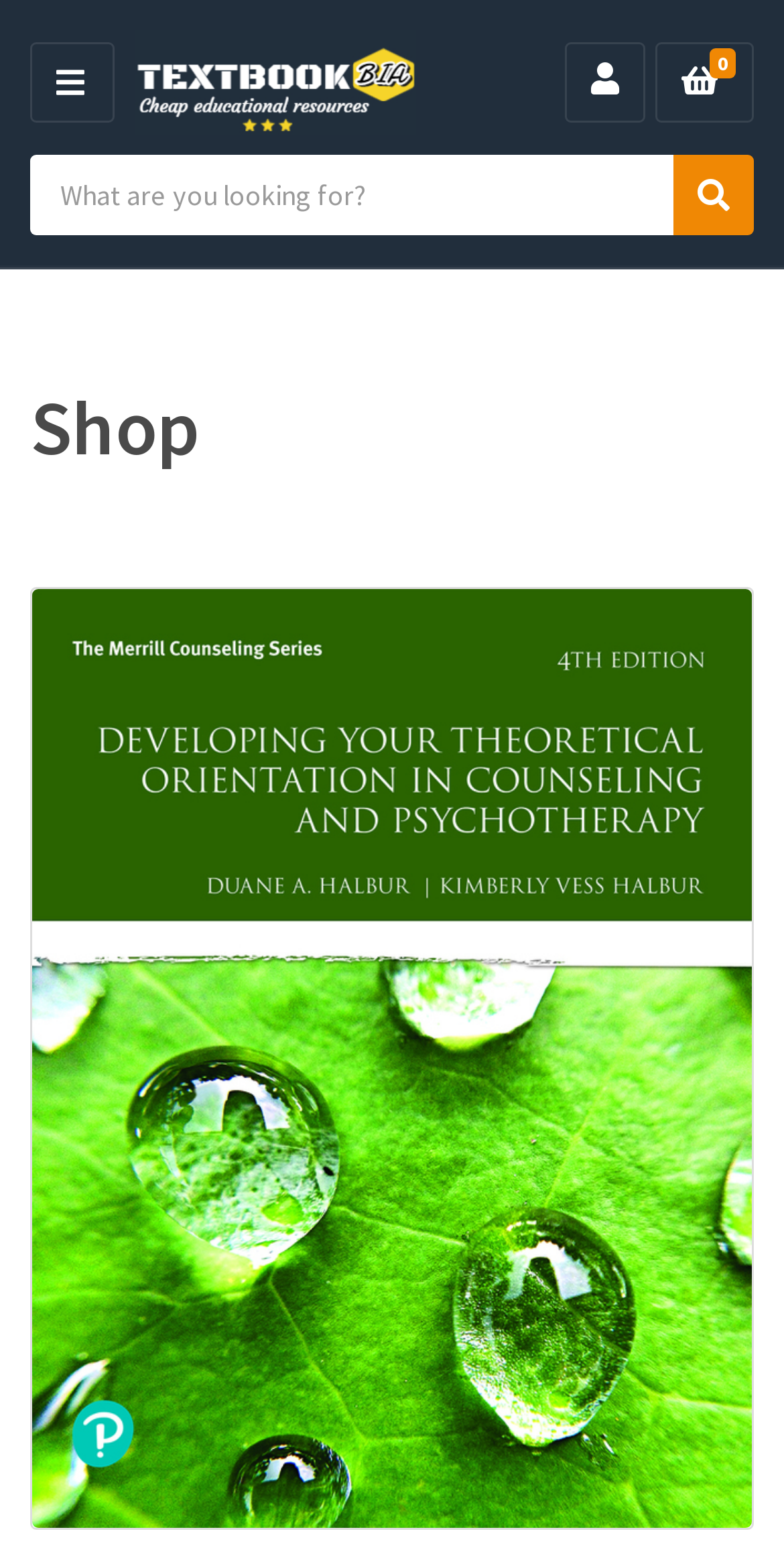What is the category name?
Relying on the image, give a concise answer in one word or a brief phrase.

Category name